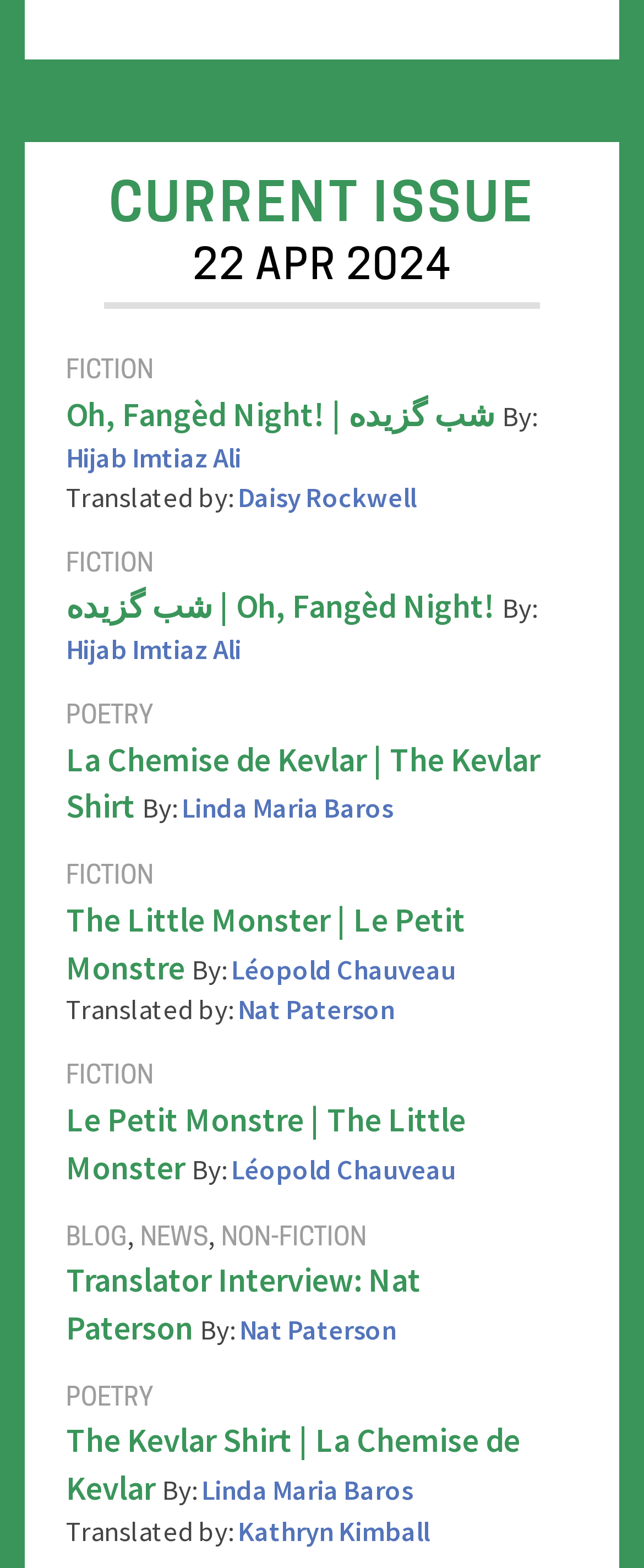Please find the bounding box coordinates of the element that needs to be clicked to perform the following instruction: "Explore poetry". The bounding box coordinates should be four float numbers between 0 and 1, represented as [left, top, right, bottom].

[0.103, 0.45, 0.238, 0.466]